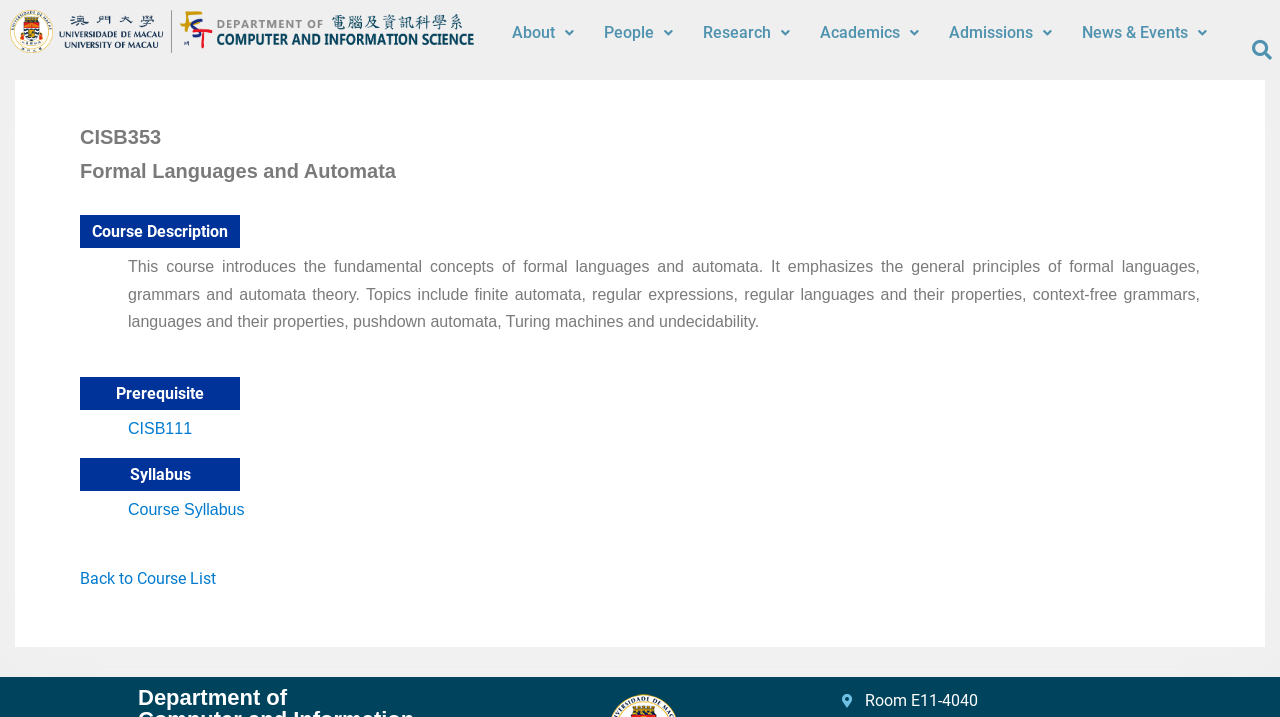Pinpoint the bounding box coordinates of the element you need to click to execute the following instruction: "View the course syllabus". The bounding box should be represented by four float numbers between 0 and 1, in the format [left, top, right, bottom].

[0.1, 0.698, 0.191, 0.722]